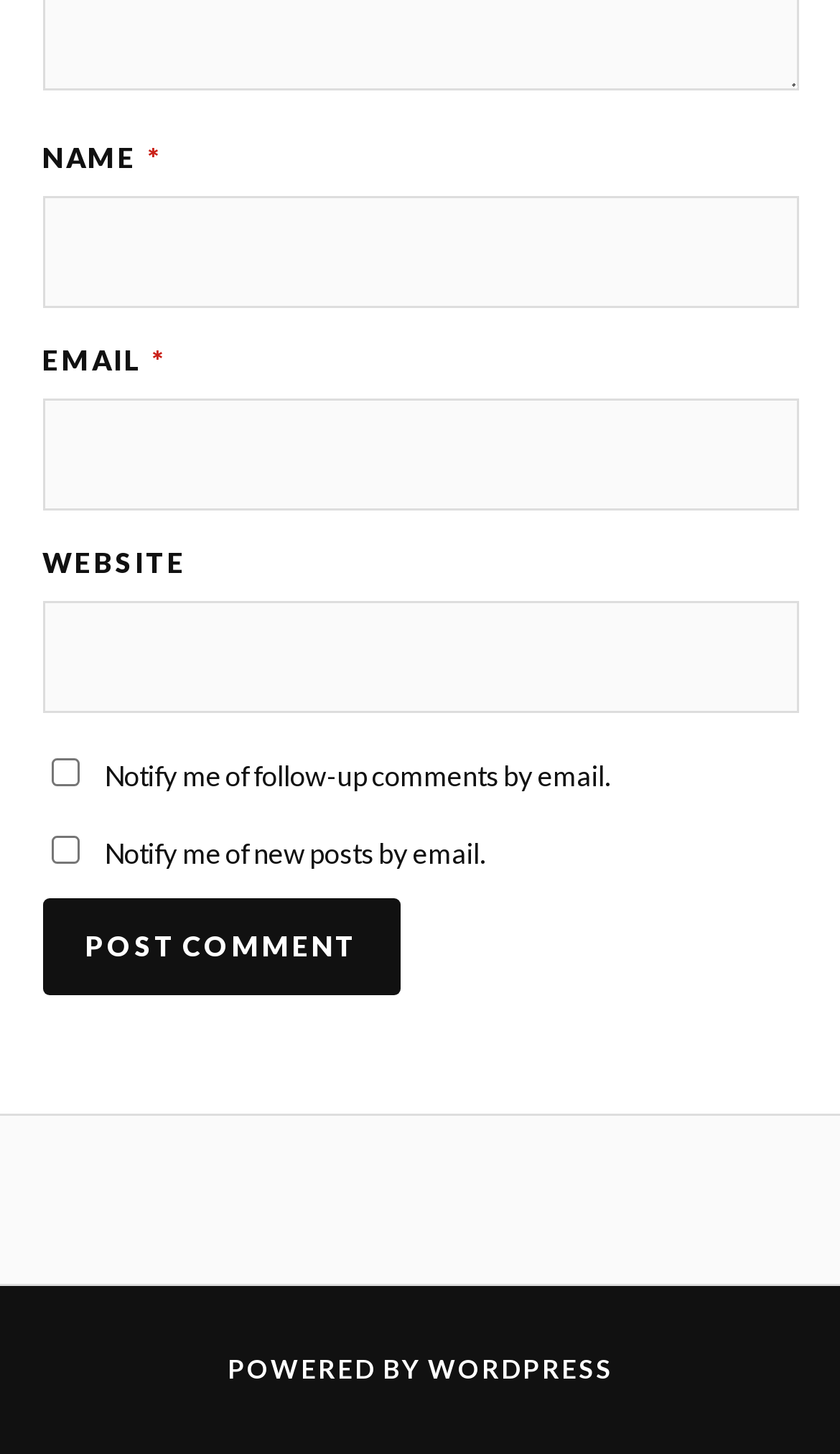What is the purpose of the 'NAME' field? Refer to the image and provide a one-word or short phrase answer.

To input name